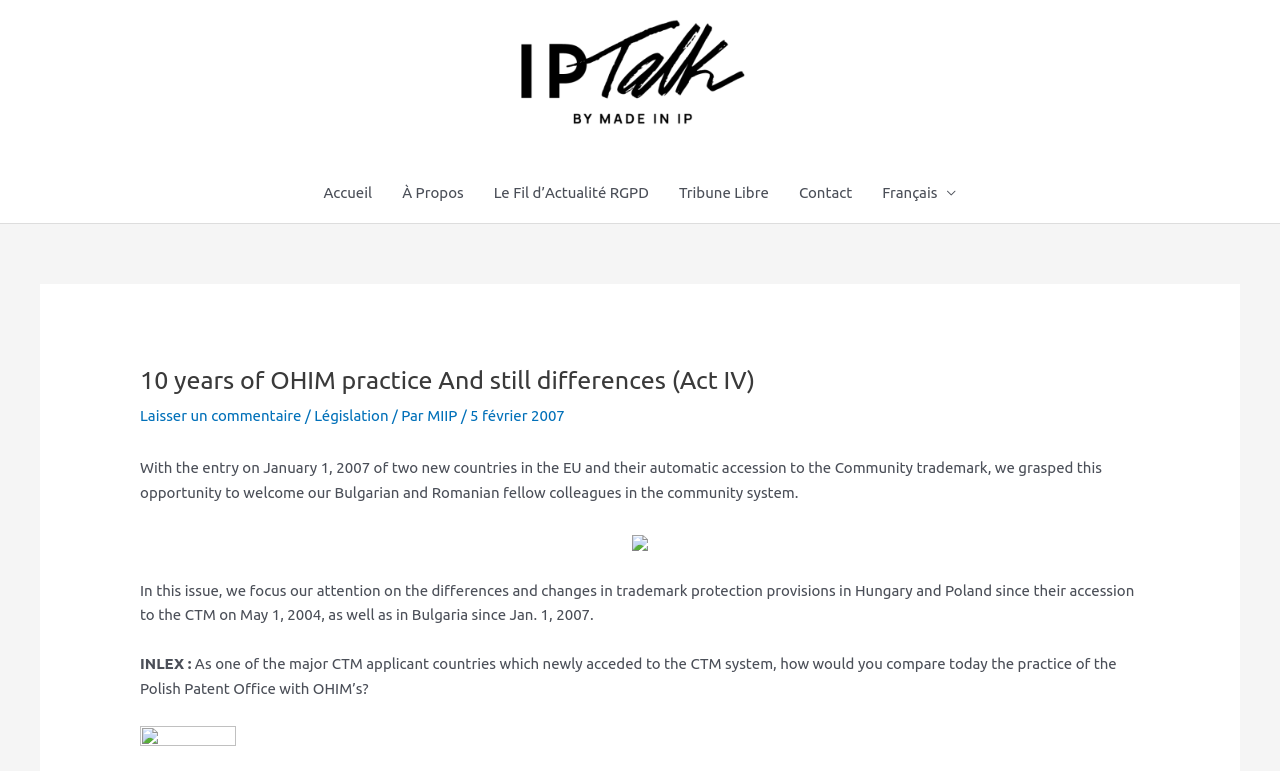Please find the bounding box coordinates for the clickable element needed to perform this instruction: "leave a comment".

[0.109, 0.527, 0.236, 0.549]